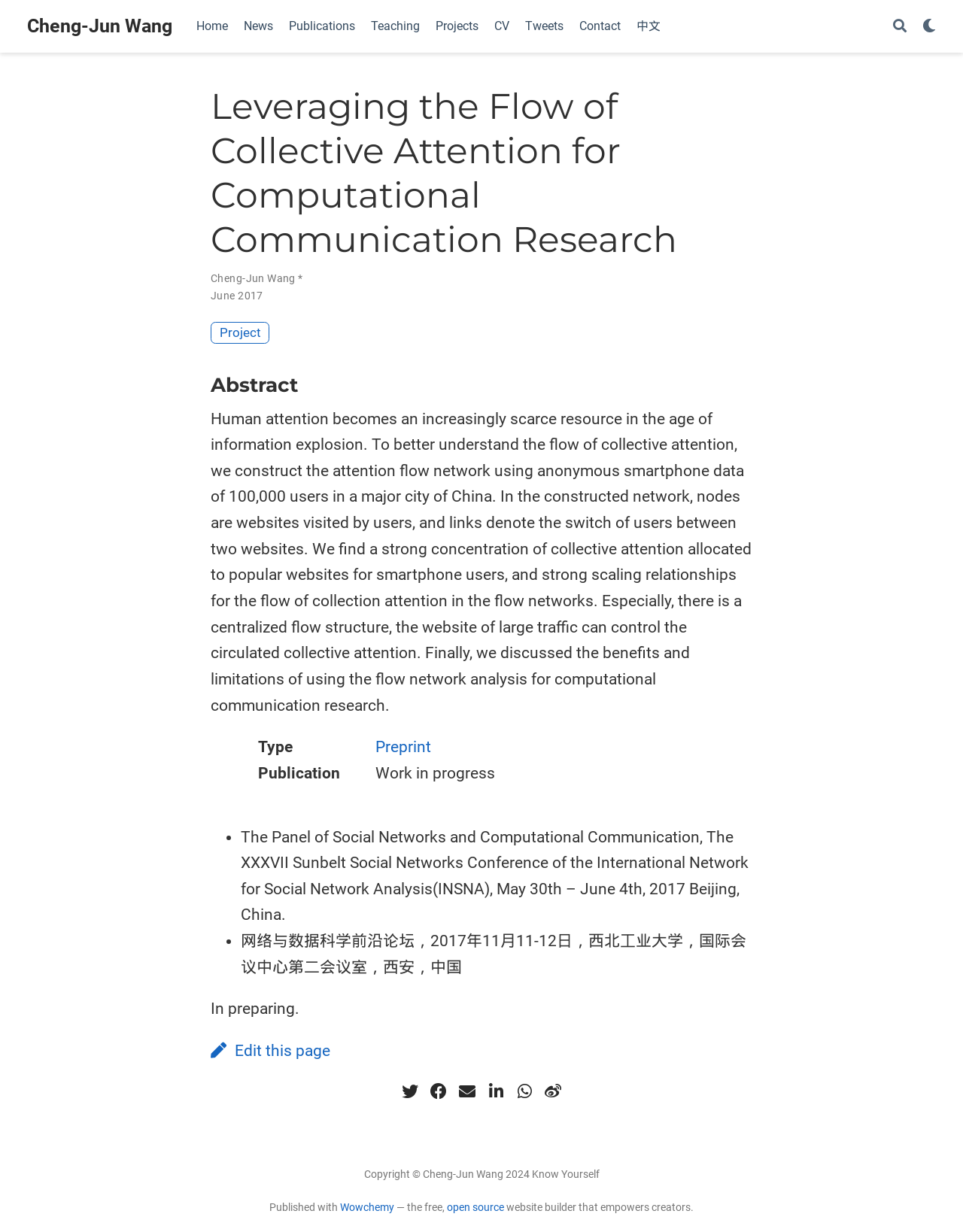Please locate the bounding box coordinates for the element that should be clicked to achieve the following instruction: "Edit this page". Ensure the coordinates are given as four float numbers between 0 and 1, i.e., [left, top, right, bottom].

[0.219, 0.846, 0.343, 0.86]